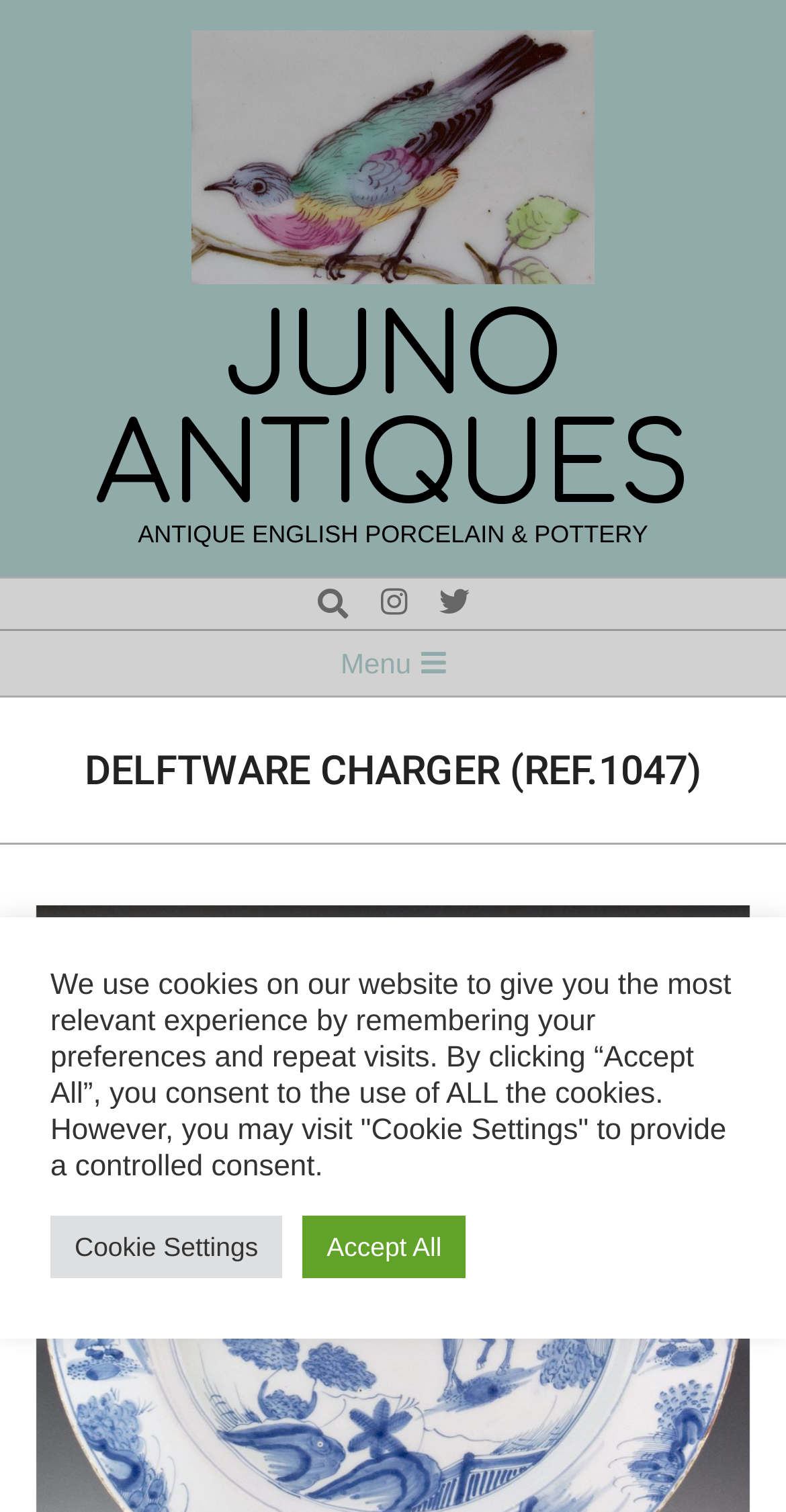Using the provided description Arts & Entertainments, find the bounding box coordinates for the UI element. Provide the coordinates in (top-left x, top-left y, bottom-right x, bottom-right y) format, ensuring all values are between 0 and 1.

None